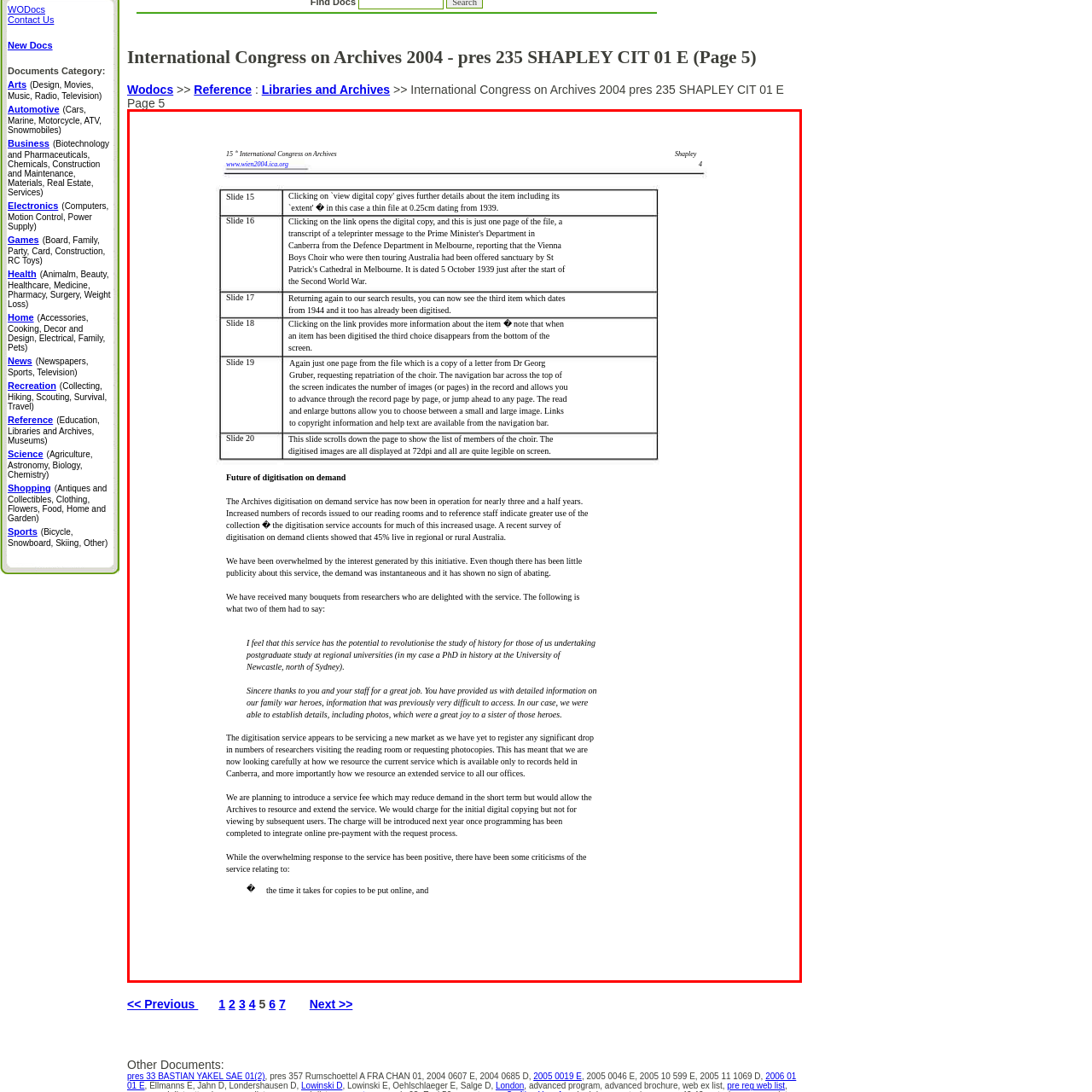Direct your attention to the area enclosed by the green rectangle and deliver a comprehensive answer to the subsequent question, using the image as your reference: 
How long has the digitization on demand service been operational?

According to the caption, the digitization on demand service has been operational for more than three and a half years, indicating its longevity and impact on archival research.